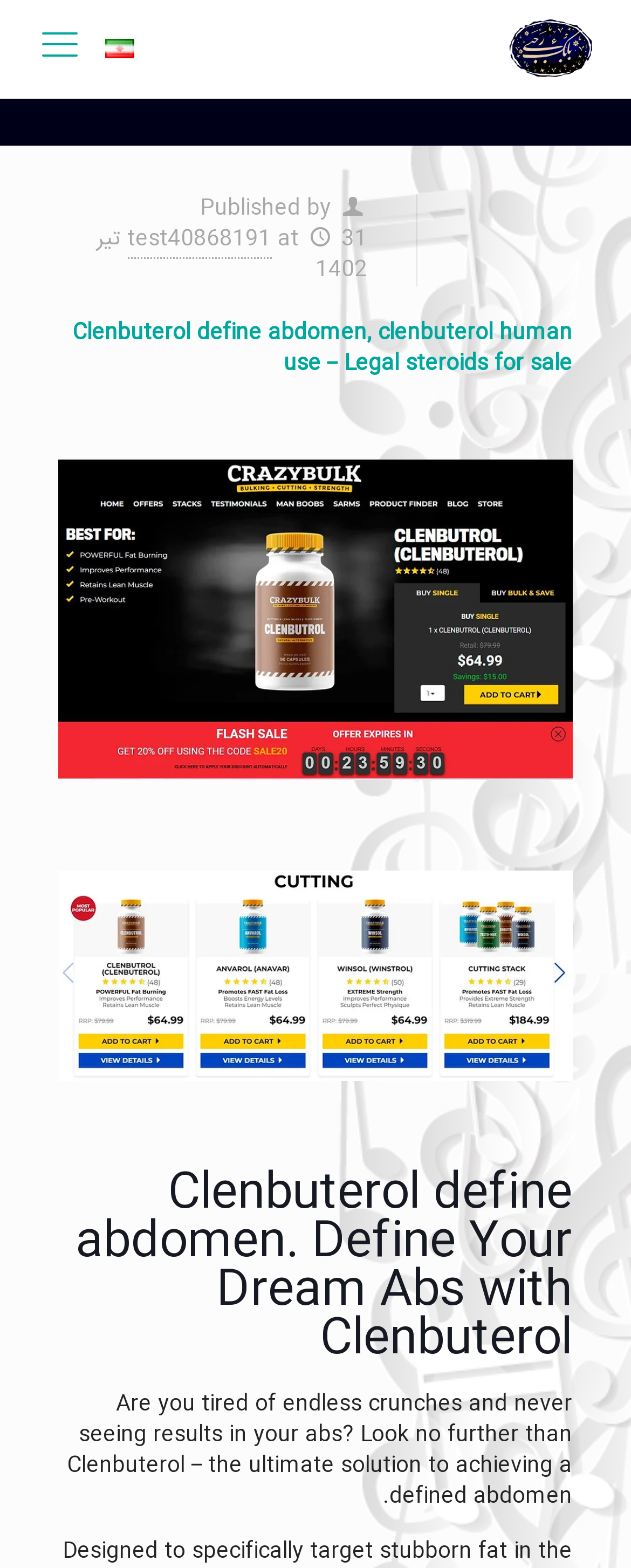Describe every aspect of the webpage in a detailed manner.

This webpage appears to be a blog post or article about Clenbuterol, a substance used for defining the abdomen. At the top left corner, there is a mobile menu link. Next to it, on the top right corner, there are three icons: a logo, a user icon, and a cart icon. 

Below the icons, there is a section that displays the author's name and the publication date, "31 تیر 1402", which is Persian for "July 22, 2023". 

The main content of the webpage is divided into sections. The first section has a heading that reads "Clenbuterol define abdomen. Define Your Dream Abs with Clenbuterol". Below the heading, there is a paragraph of text that describes the benefits of using Clenbuterol to achieve a defined abdomen. 

There are three links on the page, all of which have the same text "Clenbuterol define abdomen". The first link is located above the heading, and the other two are below the paragraph of text. Each of these links has an associated image with the same name. 

At the very top of the page, there is a link with the text "Clenbuterol define abdomen, clenbuterol human use – Legal steroids for sale", which spans almost the entire width of the page.